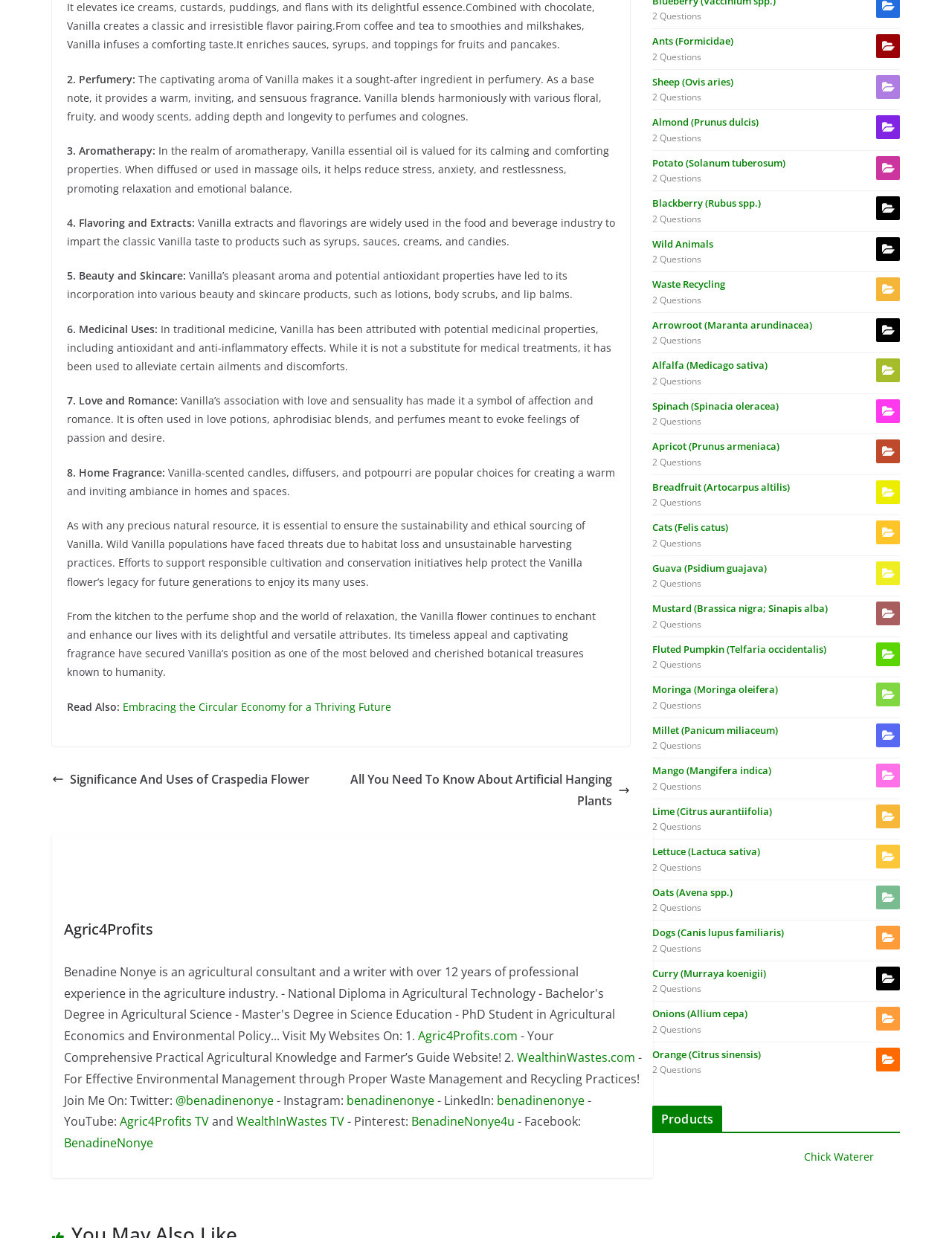Please locate the bounding box coordinates of the element that should be clicked to achieve the given instruction: "Click the link to know about Artificial Hanging Plants".

[0.366, 0.621, 0.662, 0.655]